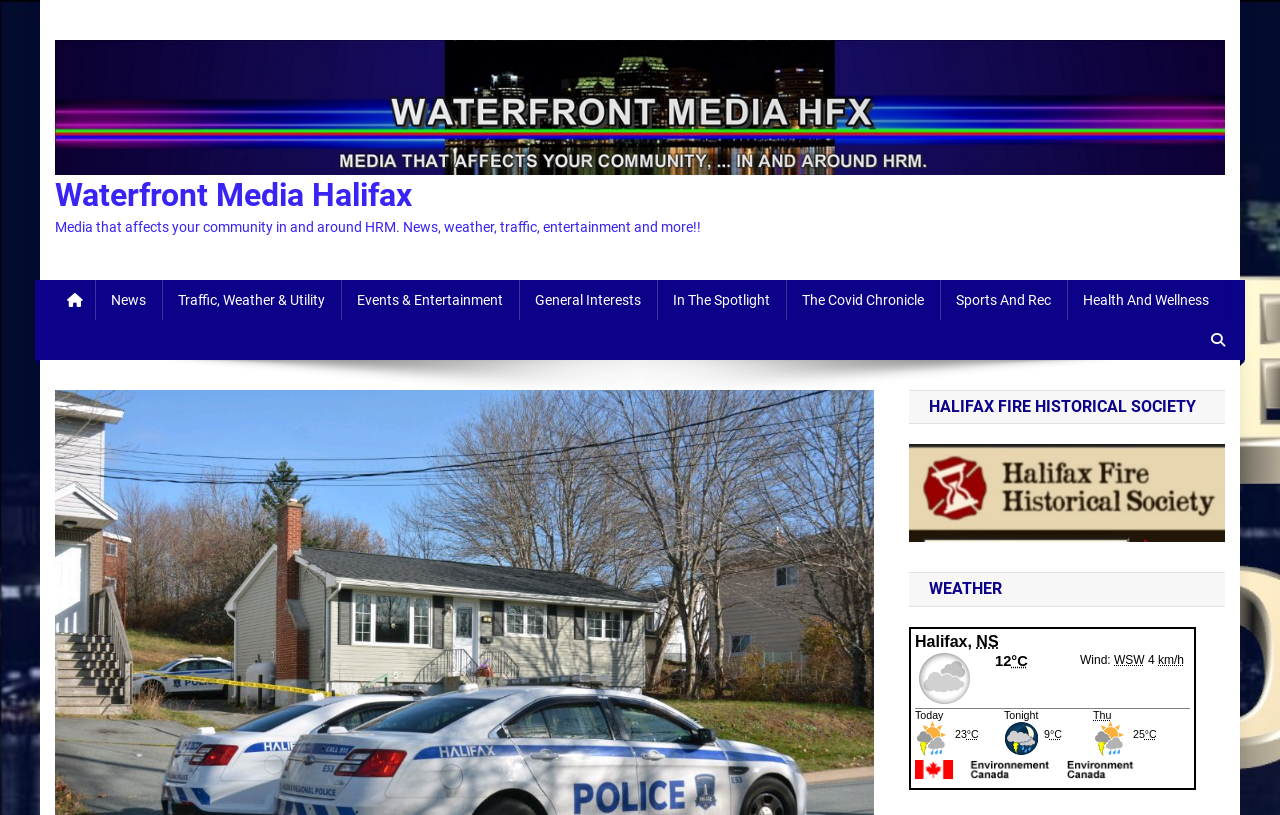What is the name of the historical society mentioned on the webpage? Look at the image and give a one-word or short phrase answer.

Halifax Fire Historical Society